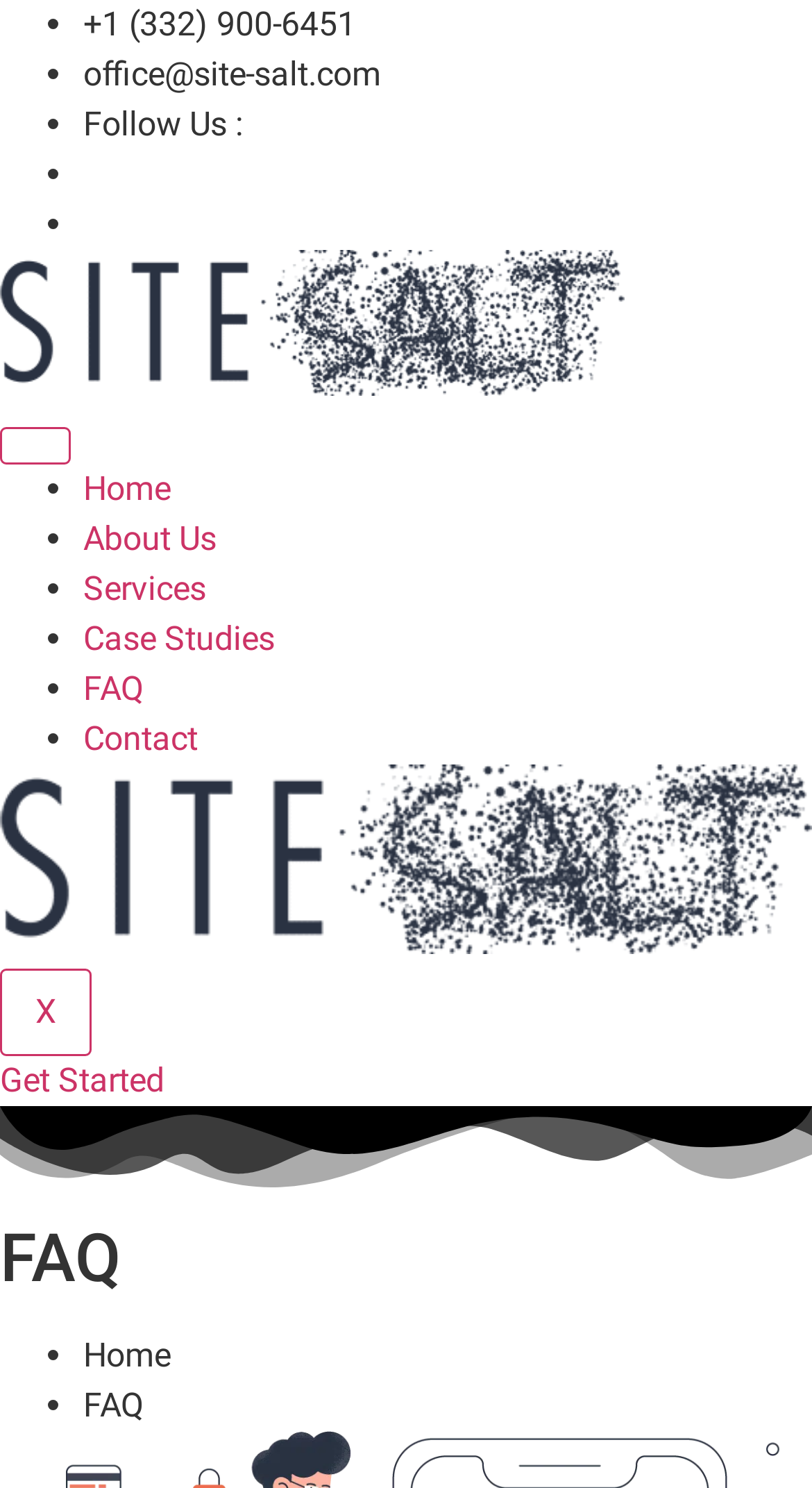Please provide a comprehensive answer to the question below using the information from the image: How many social media links are there?

I counted the number of social media links by looking at the list markers and links at the top of the webpage. There are three list markers and links, which I assume are social media links, so there are 3 social media links.